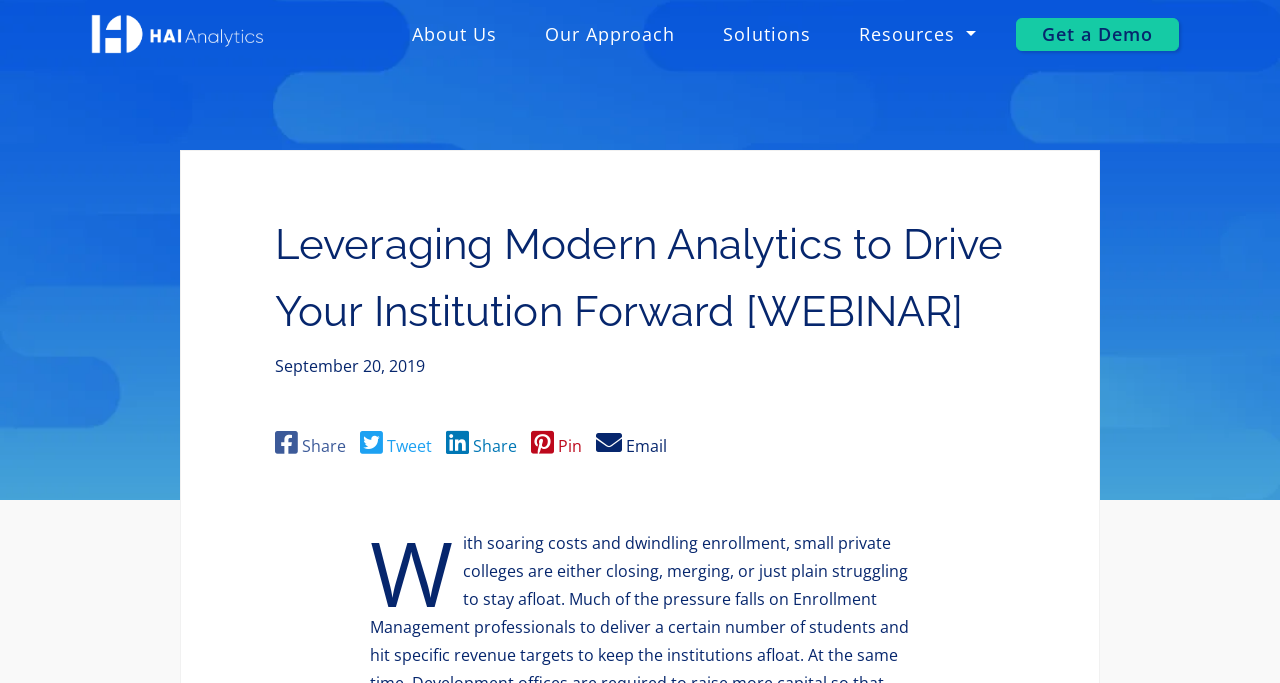Find and provide the bounding box coordinates for the UI element described here: "Share". The coordinates should be given as four float numbers between 0 and 1: [left, top, right, bottom].

[0.348, 0.629, 0.404, 0.673]